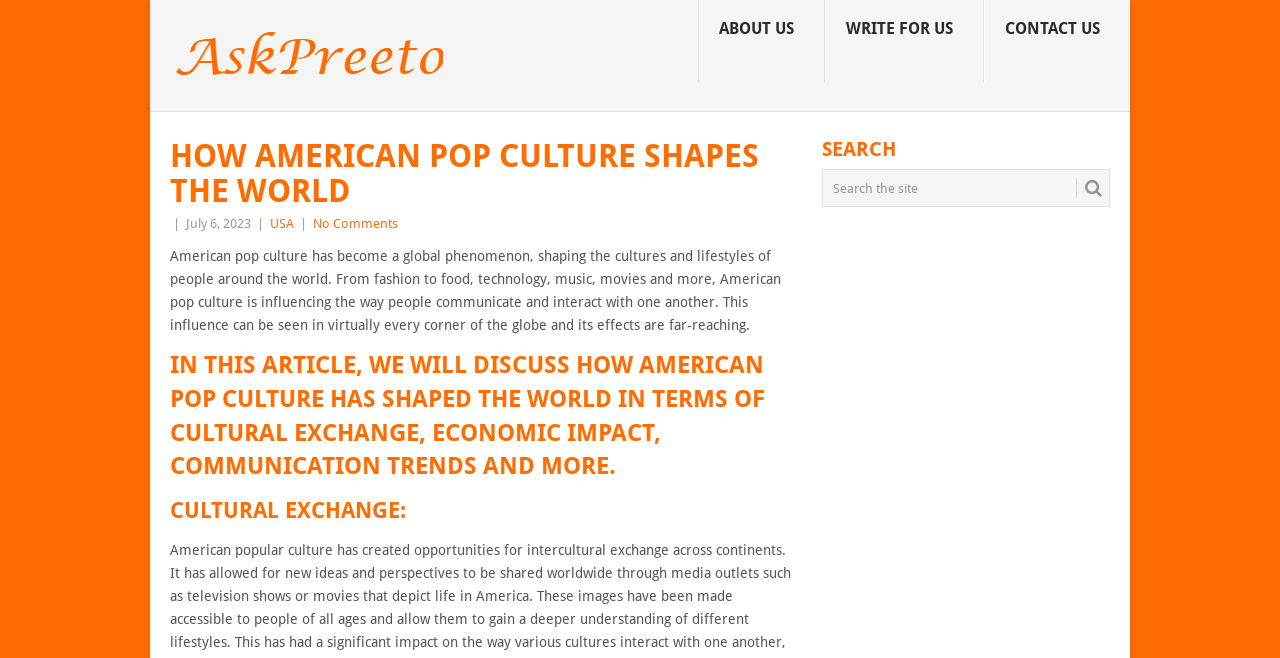Given the element description alt="AskPreeto", predict the bounding box coordinates for the UI element in the webpage screenshot. The format should be (top-left x, top-left y, bottom-right x, bottom-right y), and the values should be between 0 and 1.

[0.132, 0.017, 0.351, 0.153]